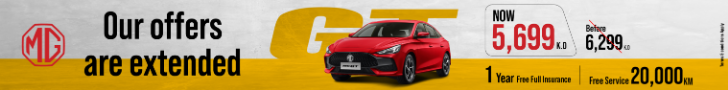Examine the screenshot and answer the question in as much detail as possible: What is the color of the car in the banner?

The image features a striking red car at the center of the banner, which is meant to emphasize its appeal and sleek design.